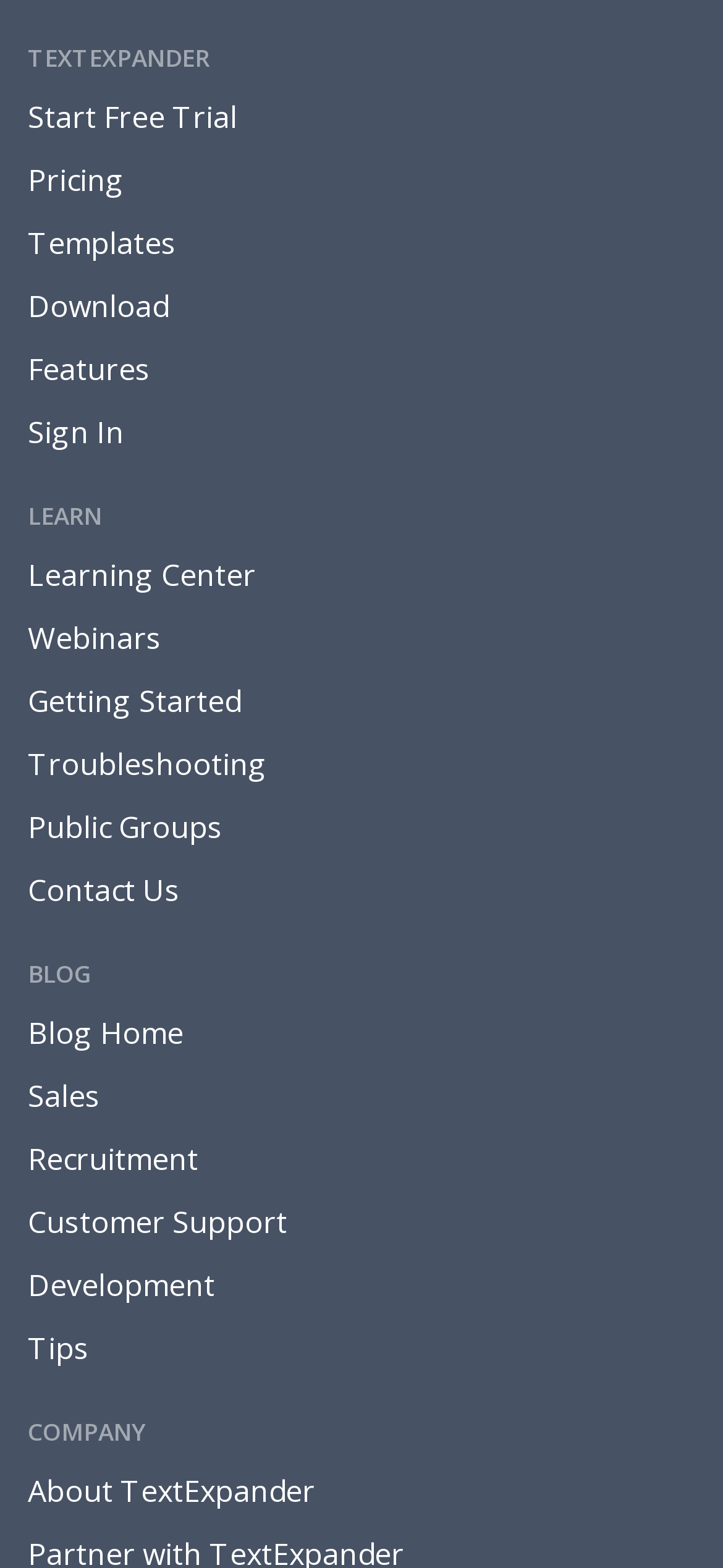Answer the following in one word or a short phrase: 
How many categories are there in the webpage?

3